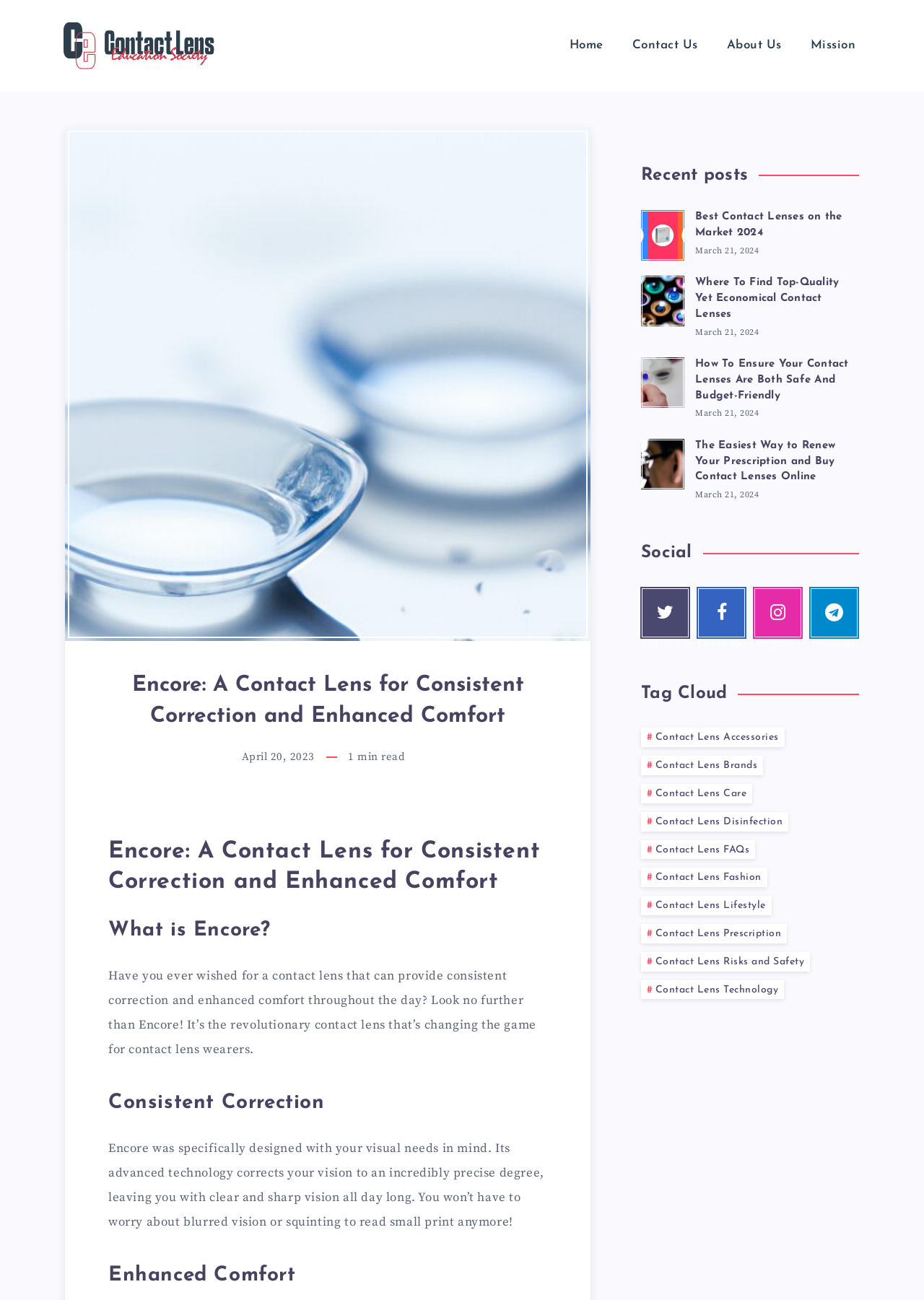Given the element description "Integrated Data Center Solution" in the screenshot, predict the bounding box coordinates of that UI element.

None